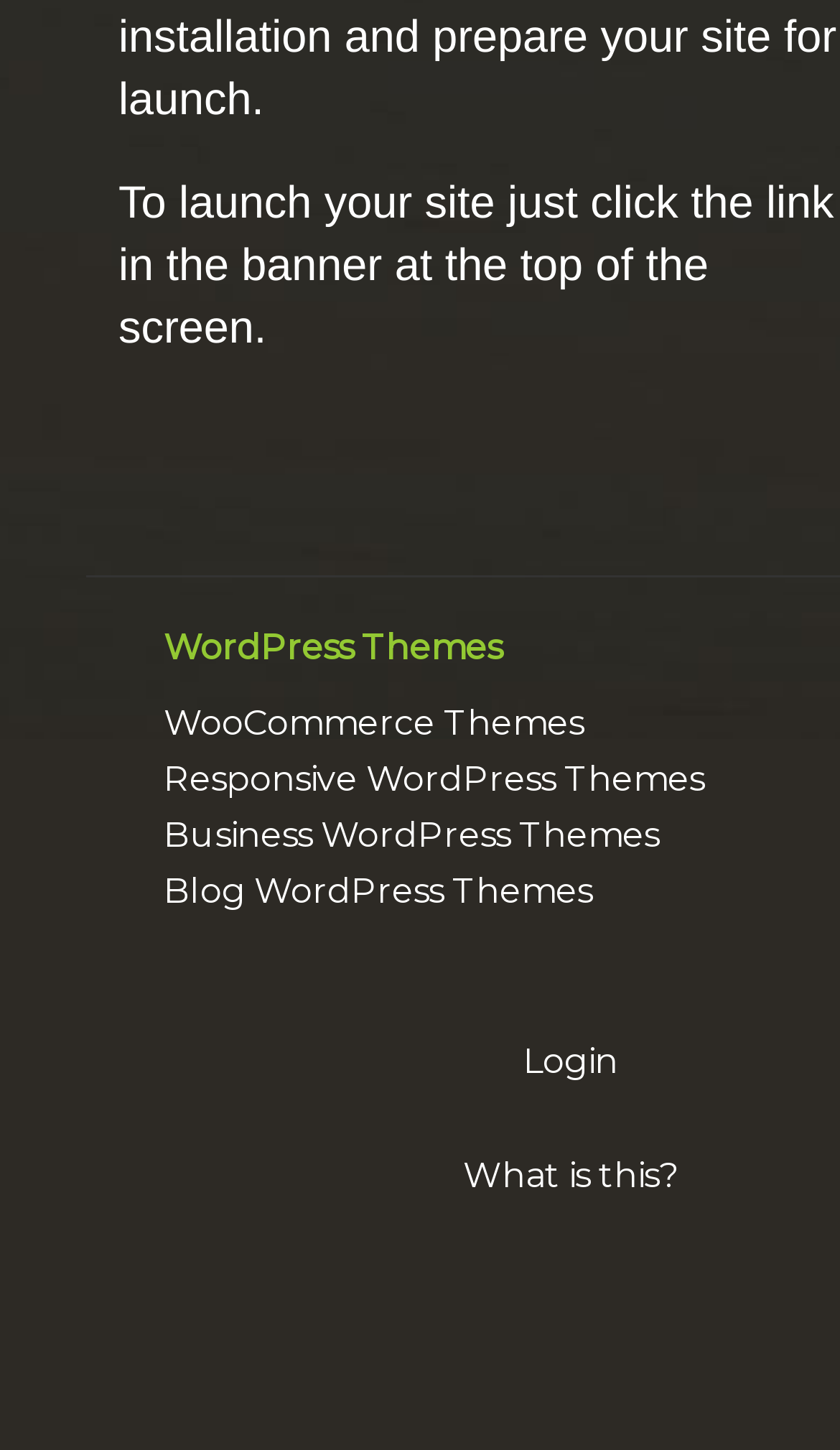What type of themes are listed on this webpage?
Could you answer the question in a detailed manner, providing as much information as possible?

By looking at the webpage, I can see that there are multiple links listed under the heading 'WordPress Themes', which suggests that this webpage is listing different types of WordPress themes.